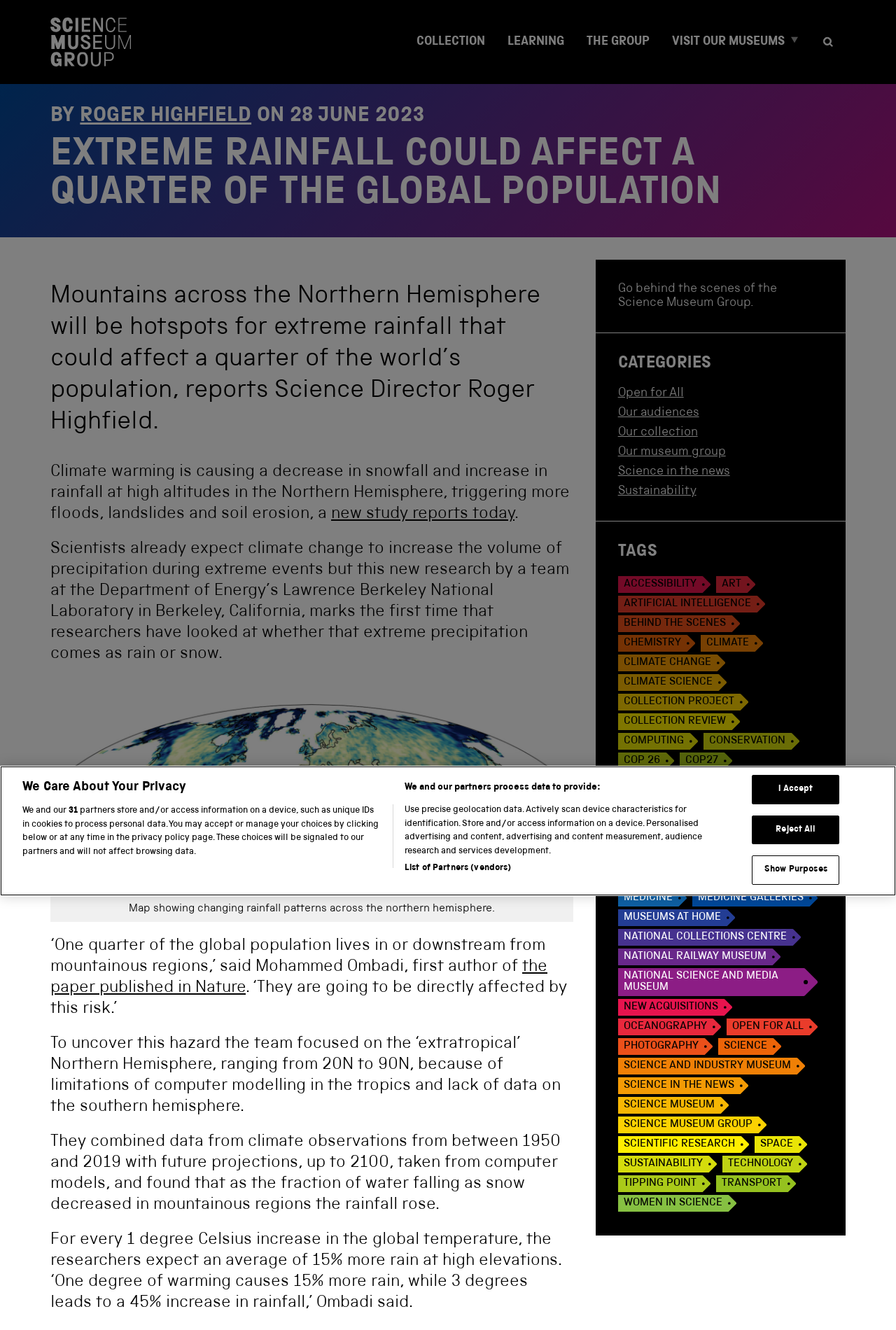What is the topic of the blog post?
Your answer should be a single word or phrase derived from the screenshot.

Extreme rainfall